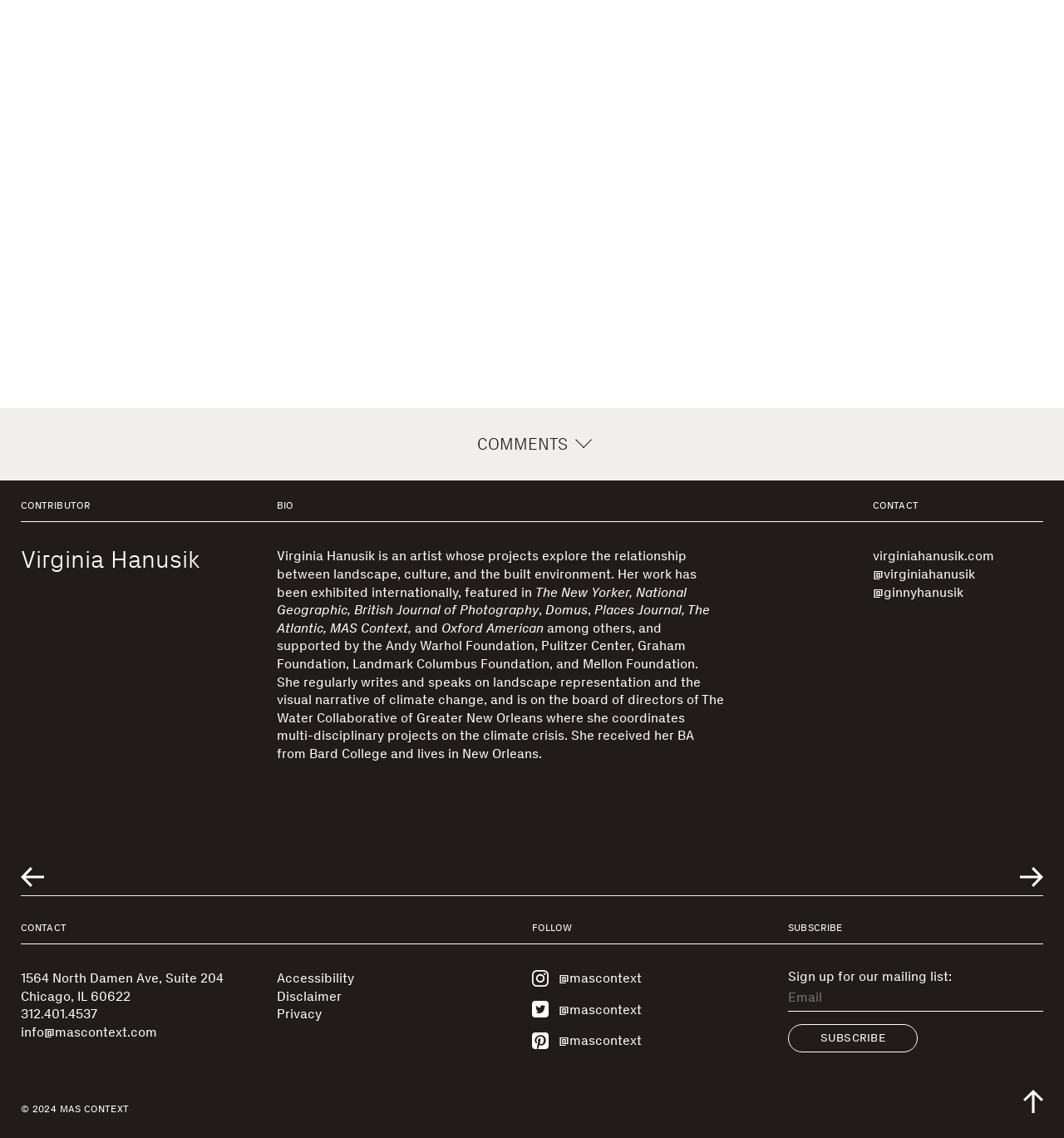Show me the bounding box coordinates of the clickable region to achieve the task as per the instruction: "Click on Euro 2024 link".

None